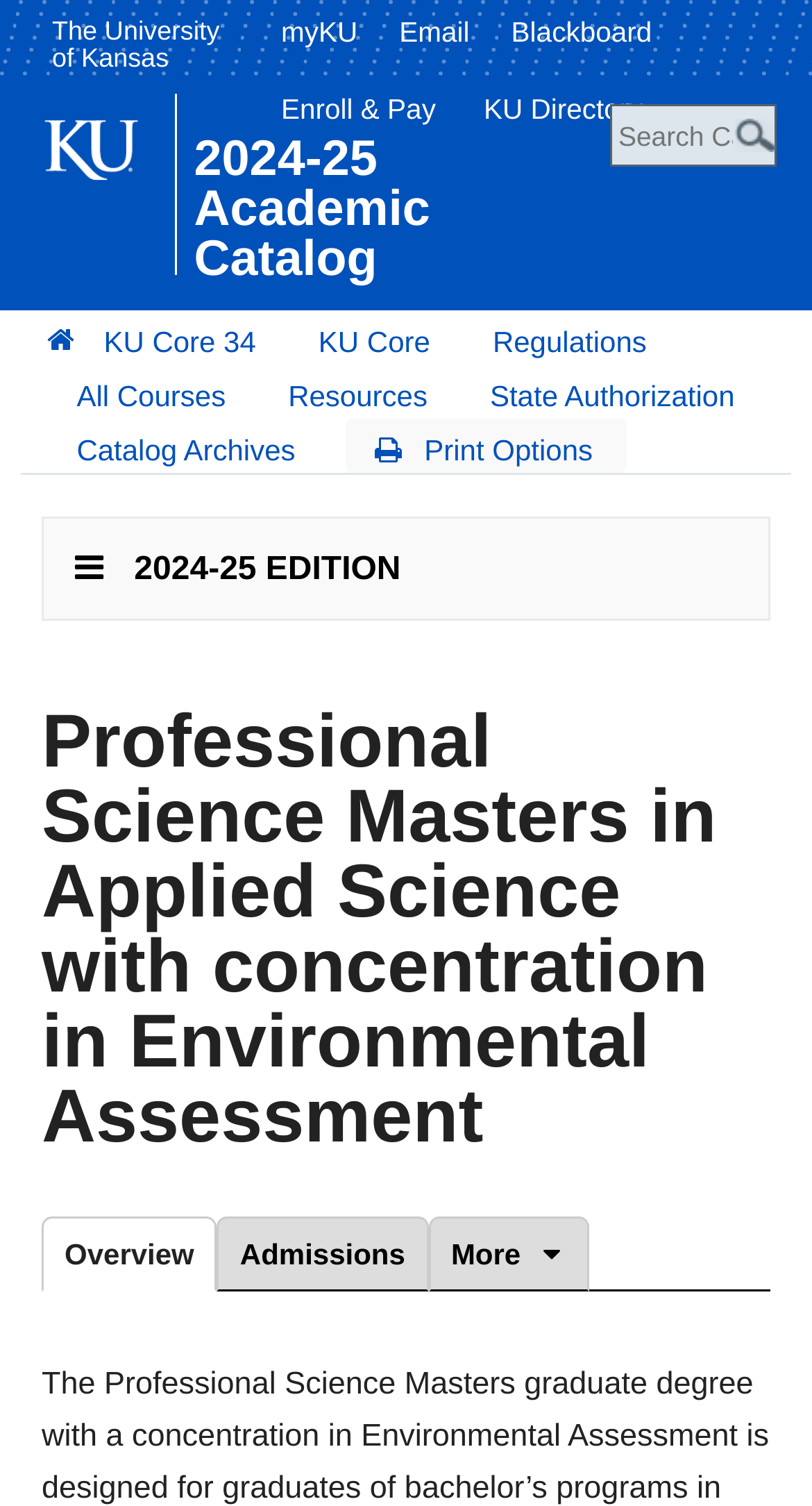Provide your answer in a single word or phrase: 
What is the purpose of the textbox?

Search catalog